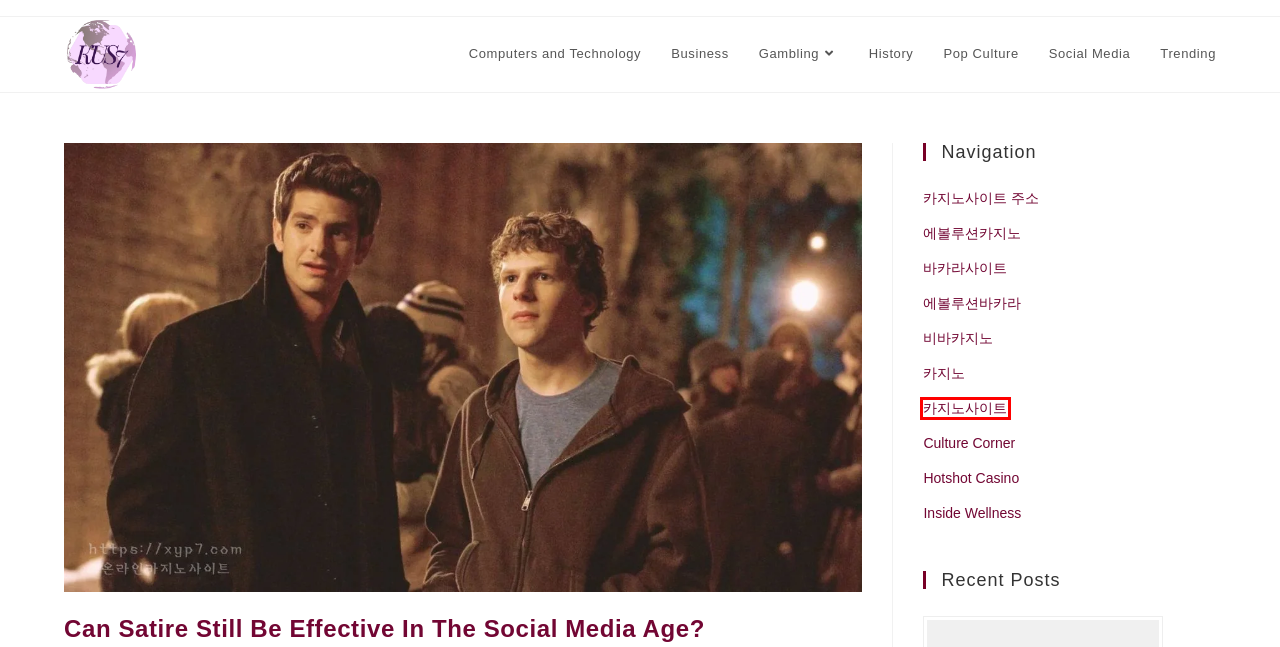You have received a screenshot of a webpage with a red bounding box indicating a UI element. Please determine the most fitting webpage description that matches the new webpage after clicking on the indicated element. The choices are:
A. 2022 올해의 카지노사이트 - 온라인 카지노 사이트 우리카지노 계열 바카라사이트 안내
B. Business - KUS7 Global Trending News
C. 강력추천 카지노사이트 안전한 우리카지노 바카라사이트 - 에볼루션 카지노 게임사이트 안내.
D. Can Satire Still Be Effective In The Social Media Age? - KUS7 Global Trending News
E. Default page
F. Culture Corner - Come, Learn and Play with Us!
G. 스포츠배팅 안전놀이터 온라인 해외정식 사이트 - 스포츠토토 해외배팅 에이전시
H. Online Casino – the Most Effective Method to Choose

H